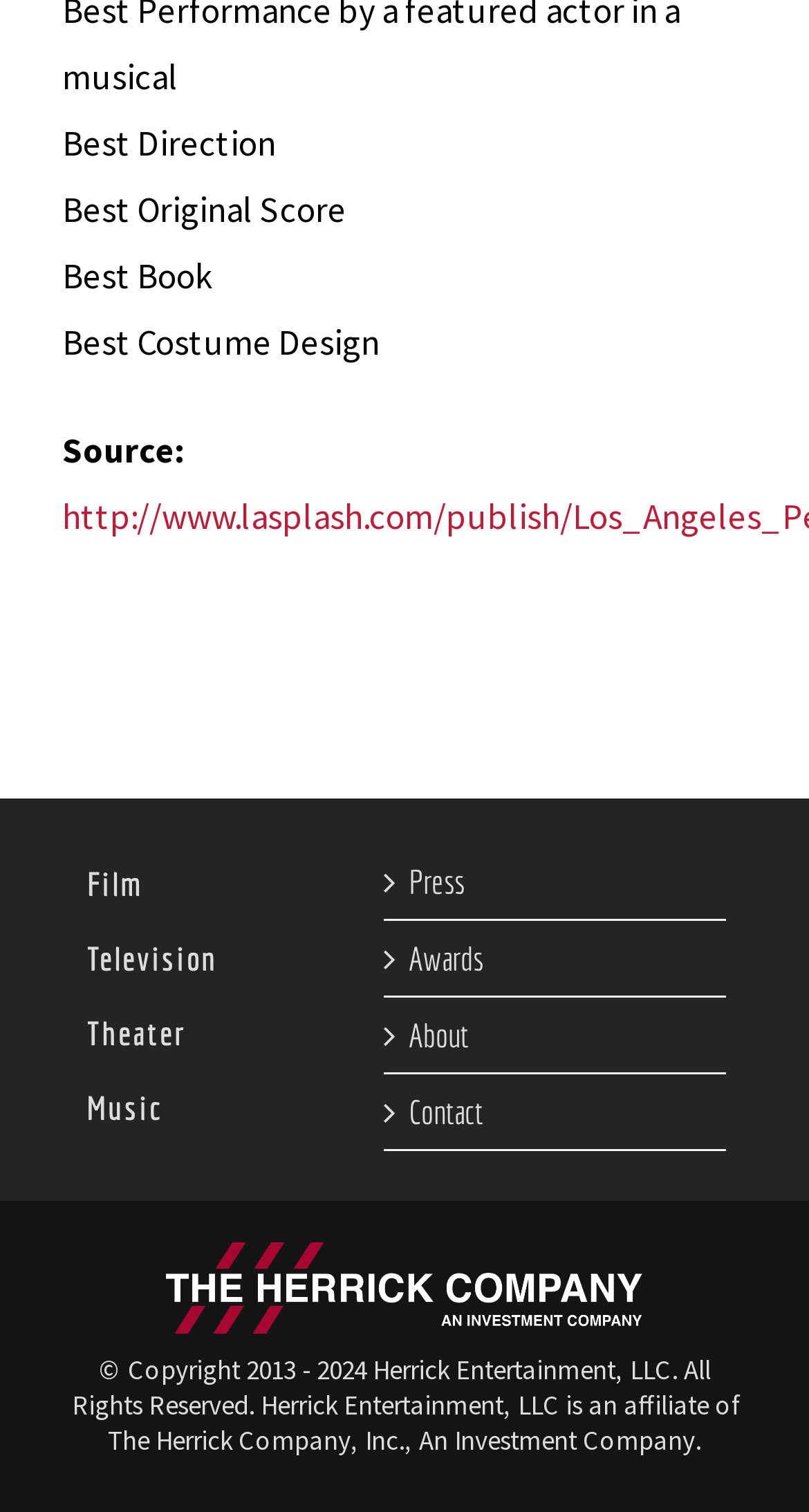Please respond in a single word or phrase: 
What is the copyright year range?

2013-2024